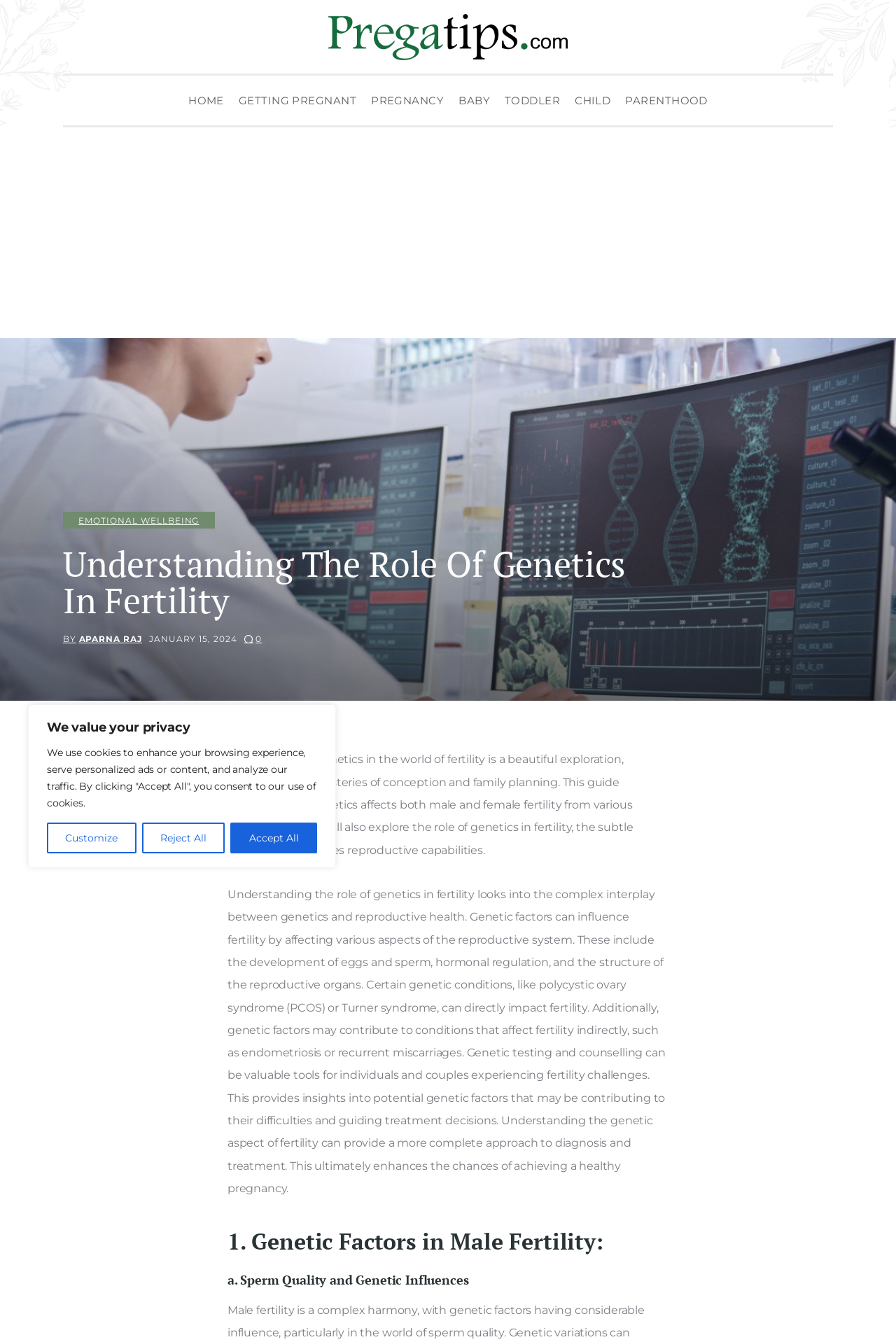Based on the element description, predict the bounding box coordinates (top-left x, top-left y, bottom-right x, bottom-right y) for the UI element in the screenshot: Toddler

[0.555, 0.062, 0.633, 0.089]